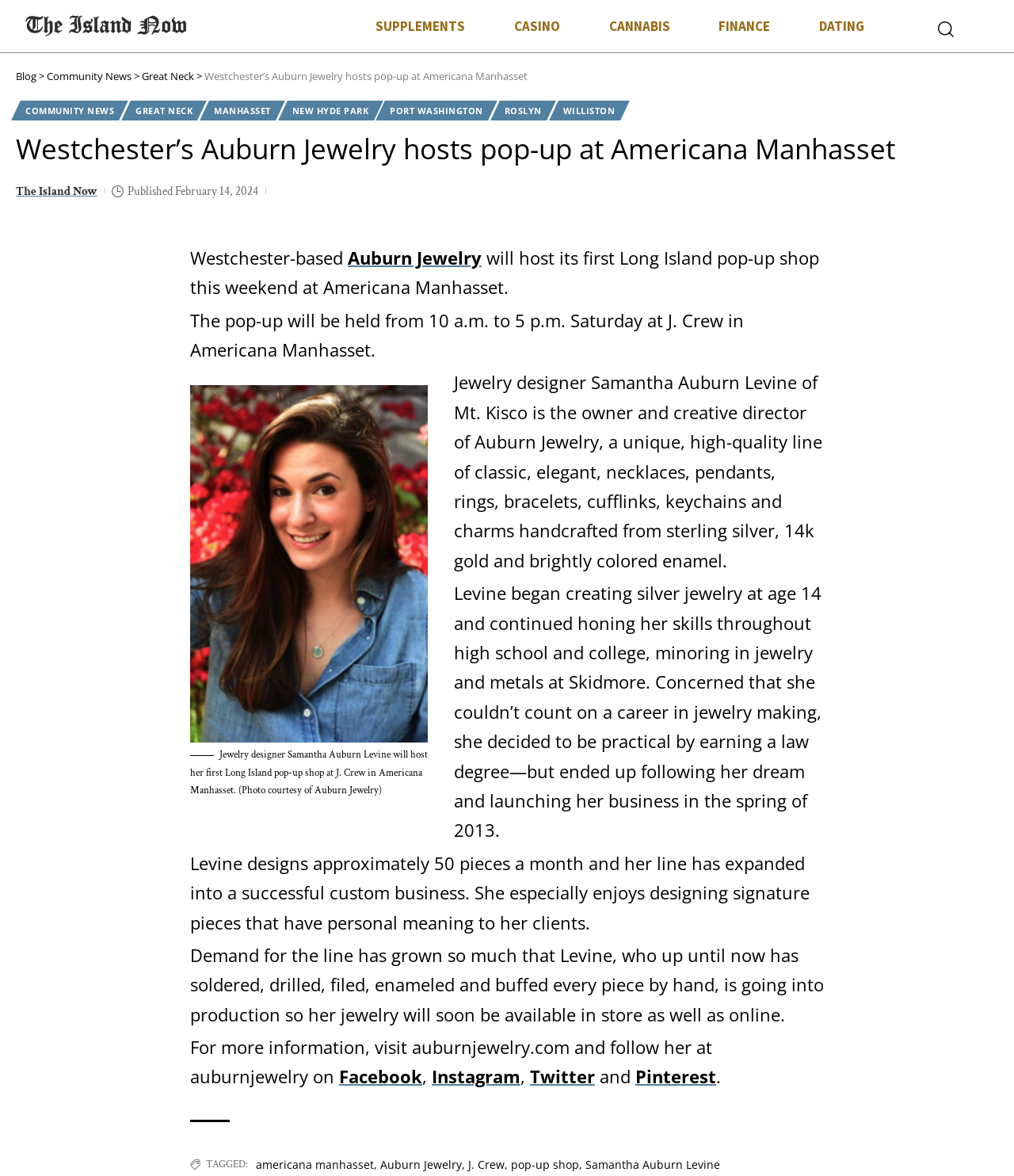Can you provide the bounding box coordinates for the element that should be clicked to implement the instruction: "Read more about 'Auburn Jewelry'"?

[0.343, 0.209, 0.475, 0.229]